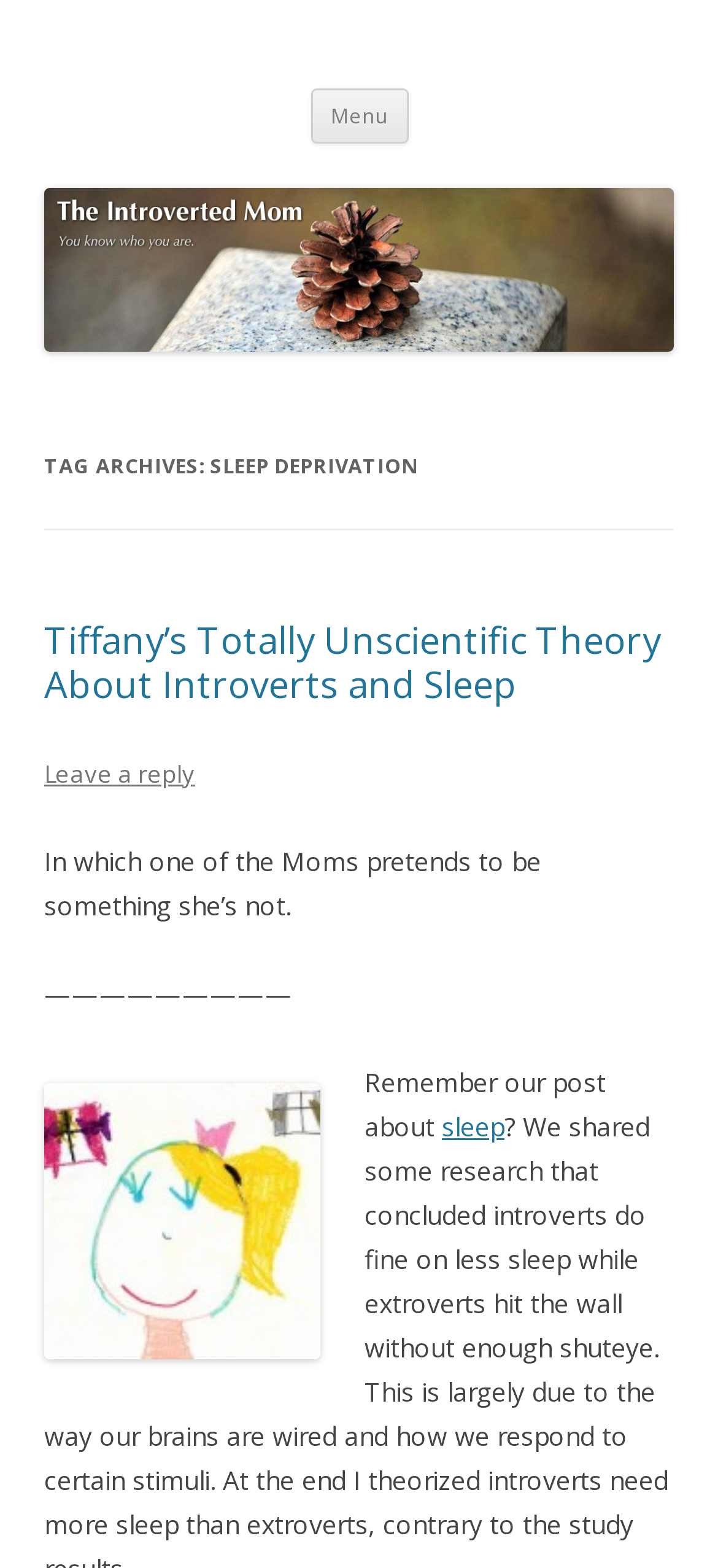Analyze the image and provide a detailed answer to the question: Is there a way to navigate to other parts of the website?

There are several links and buttons on the webpage that allow navigation to other parts of the website. For example, there is a 'Menu' button, a 'Skip to content' link, and several other links that can be clicked to navigate to different sections of the website.